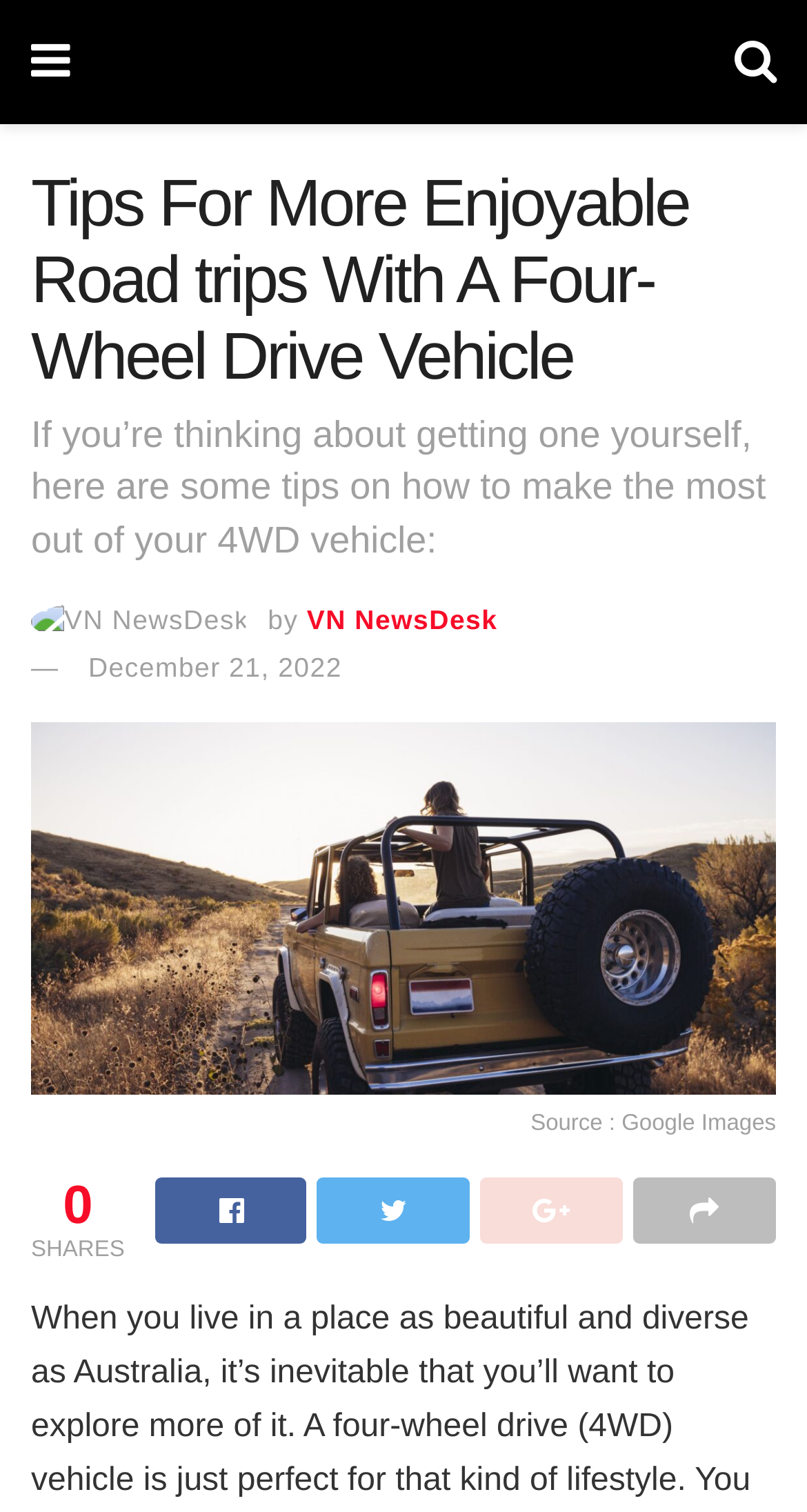Utilize the details in the image to give a detailed response to the question: What is the source of the image?

The source of the image can be determined by reading the caption of the image. The text 'Source : Google Images' is present, which indicates that the image is from Google Images.